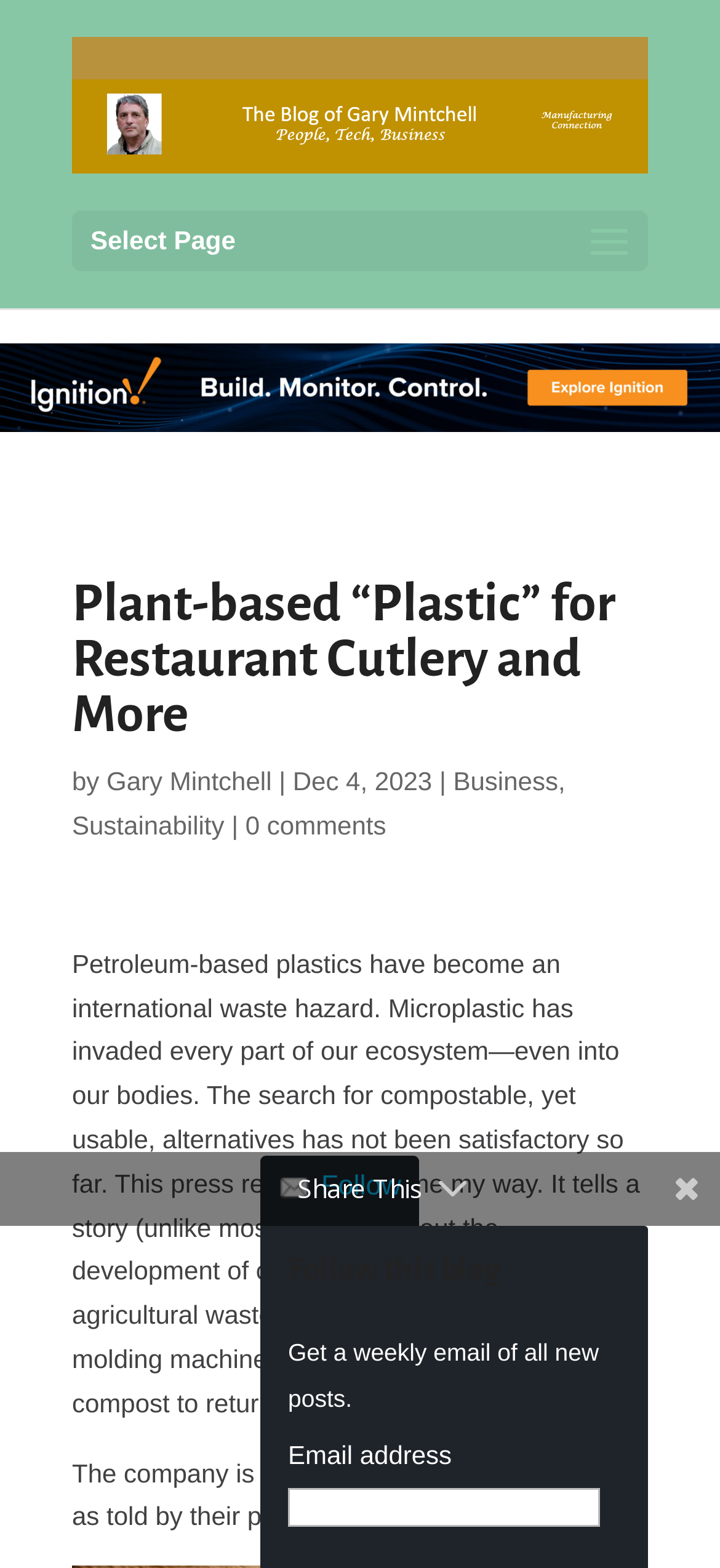Extract the main title from the webpage.

Plant-based “Plastic” for Restaurant Cutlery and More